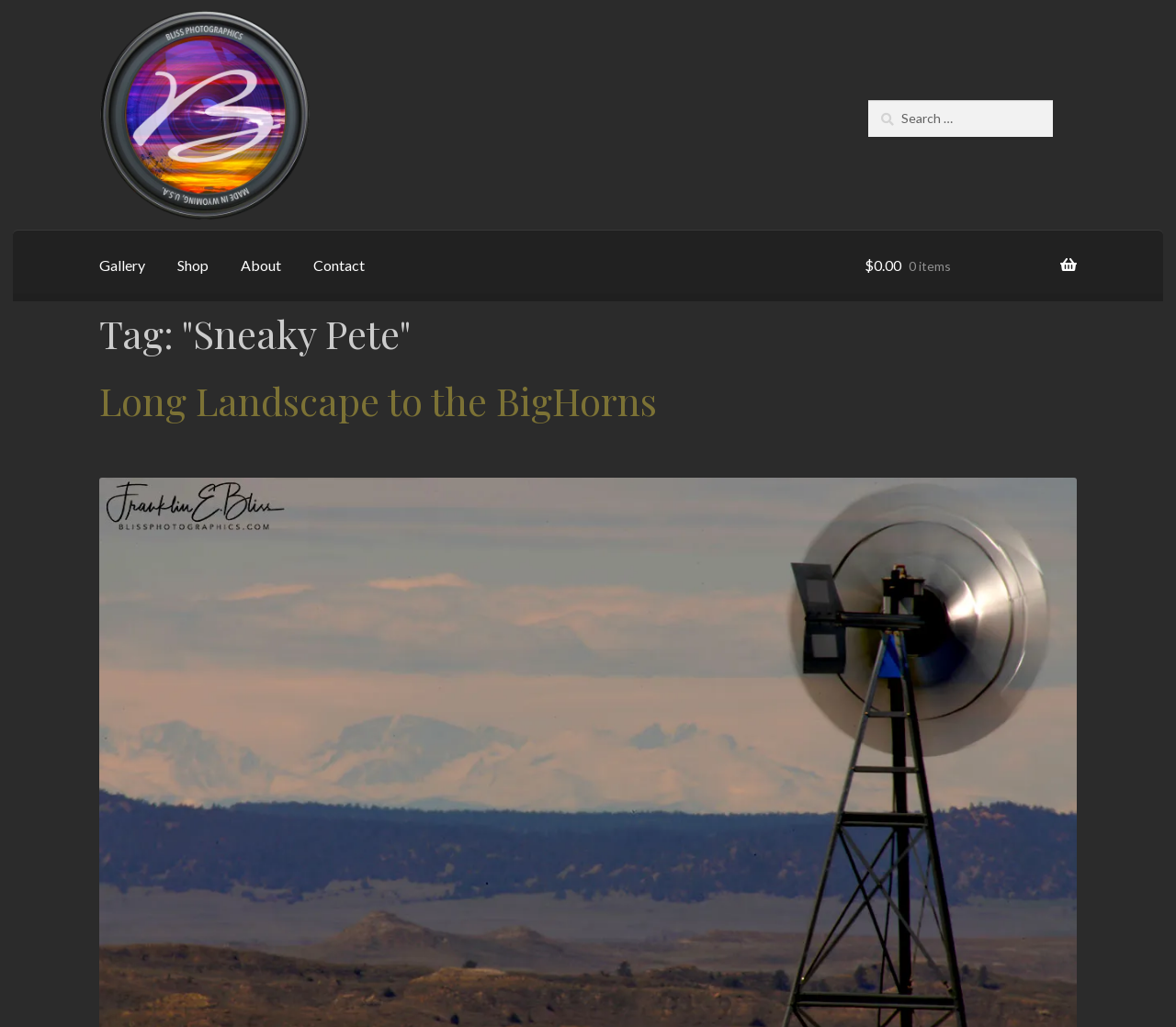Generate an in-depth caption that captures all aspects of the webpage.

The webpage appears to be an archive page for "Sneaky Pete" on the Bliss Photographics website. At the top left, there are two skip links, "Skip to navigation" and "Skip to content", which are closely positioned together. Below these links, there is a logo link "Bliss Photographics Wyoming Landscape and Nature Photography" with an accompanying image. 

To the right of the logo, there is a primary navigation menu with four links: "Gallery", "Shop", "About", and "Contact". These links are horizontally aligned and evenly spaced. 

On the top right, there is a link displaying the cart information, "$0.00 0 items", with a shopping cart icon. Below this, there is a search bar with a label "Search for:" and a search button. 

The main content of the page is divided into sections. The first section has a heading "Tag: 'Sneaky Pete'" and the second section has a heading "Long Landscape to the BigHorns". The latter section contains a link with the same title, "Long Landscape to the BigHorns".